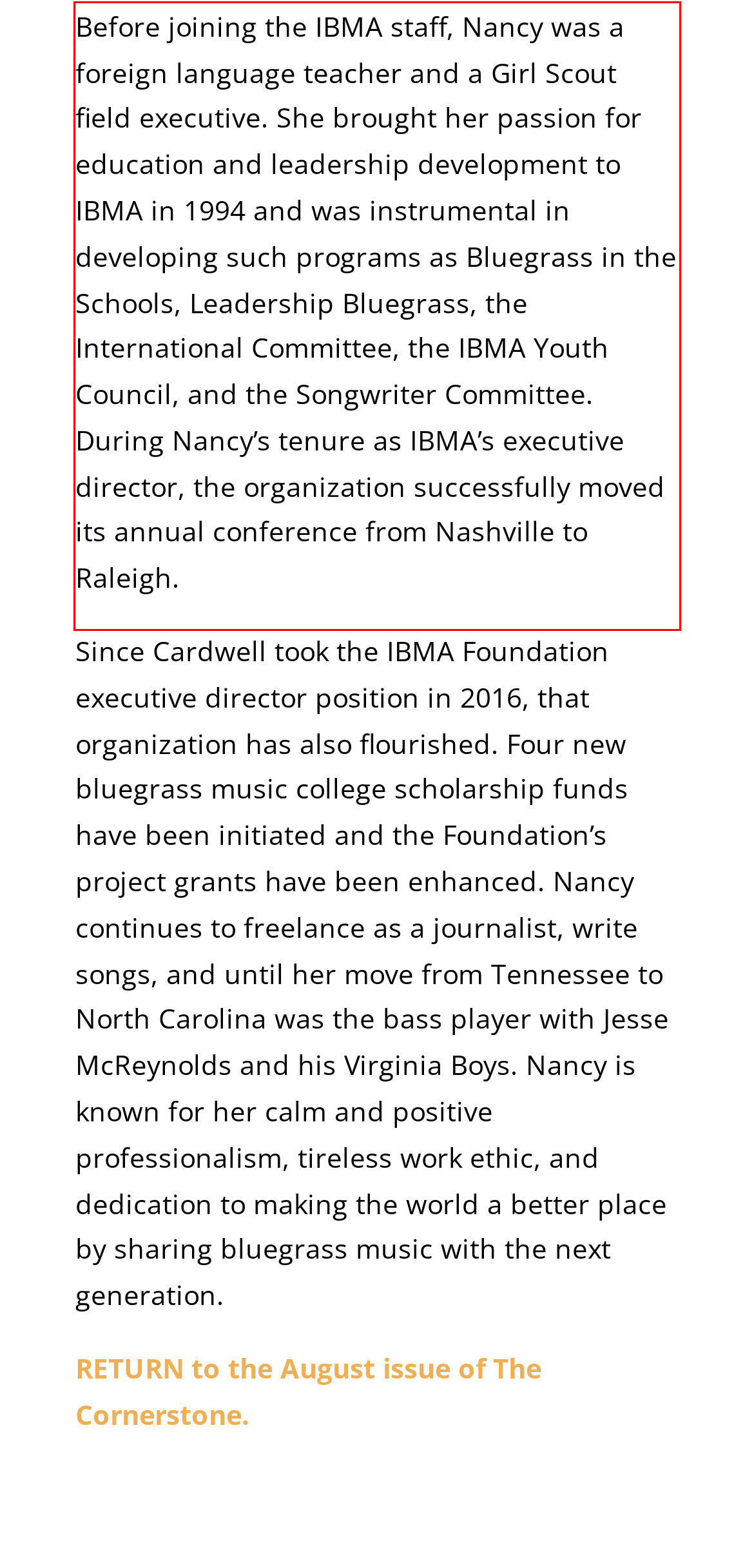Given a screenshot of a webpage with a red bounding box, please identify and retrieve the text inside the red rectangle.

Before joining the IBMA staff, Nancy was a foreign language teacher and a Girl Scout field executive. She brought her passion for education and leadership development to IBMA in 1994 and was instrumental in developing such programs as Bluegrass in the Schools, Leadership Bluegrass, the International Committee, the IBMA Youth Council, and the Songwriter Committee. During Nancy’s tenure as IBMA’s executive director, the organization successfully moved its annual conference from Nashville to Raleigh.